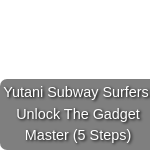Elaborate on all the features and components visible in the image.

This image features a title and subtitle related to a guide for the game Subway Surfers. The main title is "Yutani Subway Surfers," indicating a focus on a specific character or aspect of the game. The subtitle reads "Unlock The Gadget Master (5 Steps)," suggesting a detailed walkthrough that outlines five steps necessary to unlock the character or feature associated with Yutani. This content reflects the game’s engaging elements and serves as a helpful resource for players looking to enhance their gameplay by accessing special abilities or characters.